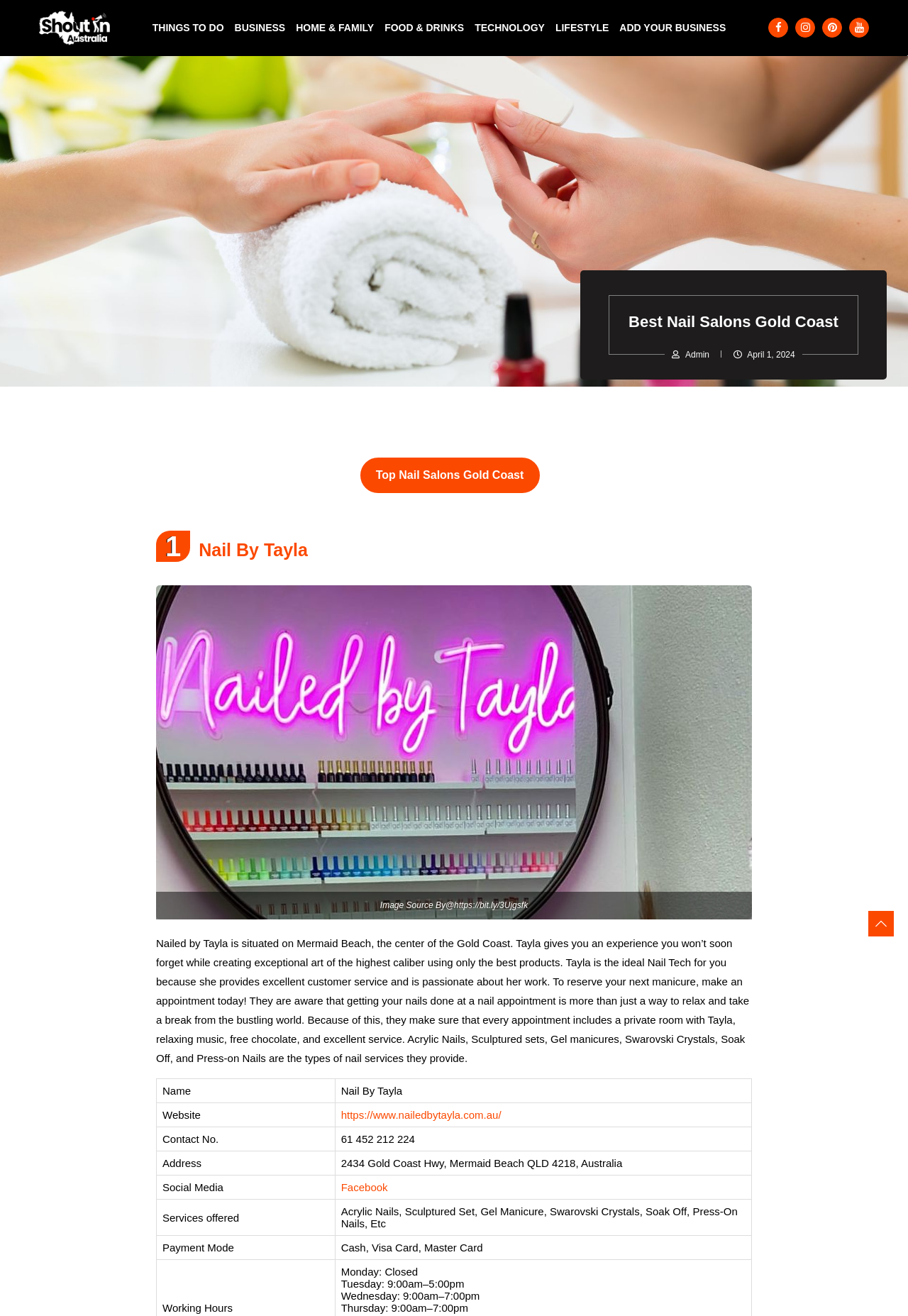Generate the text content of the main headline of the webpage.

Best Nail Salons Gold Coast